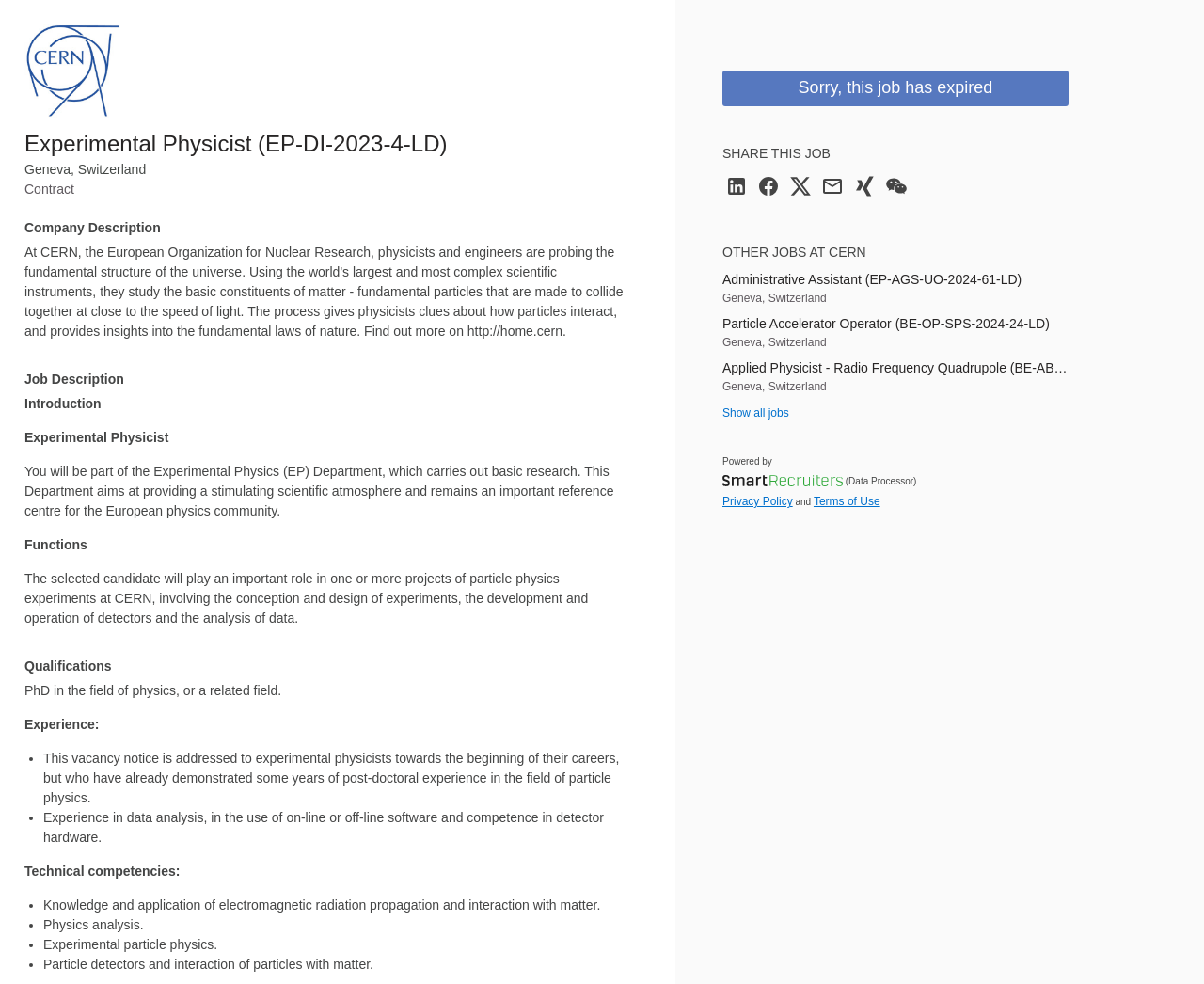Given the element description: "title="CERN"", predict the bounding box coordinates of the UI element it refers to, using four float numbers between 0 and 1, i.e., [left, top, right, bottom].

[0.02, 0.024, 0.1, 0.12]